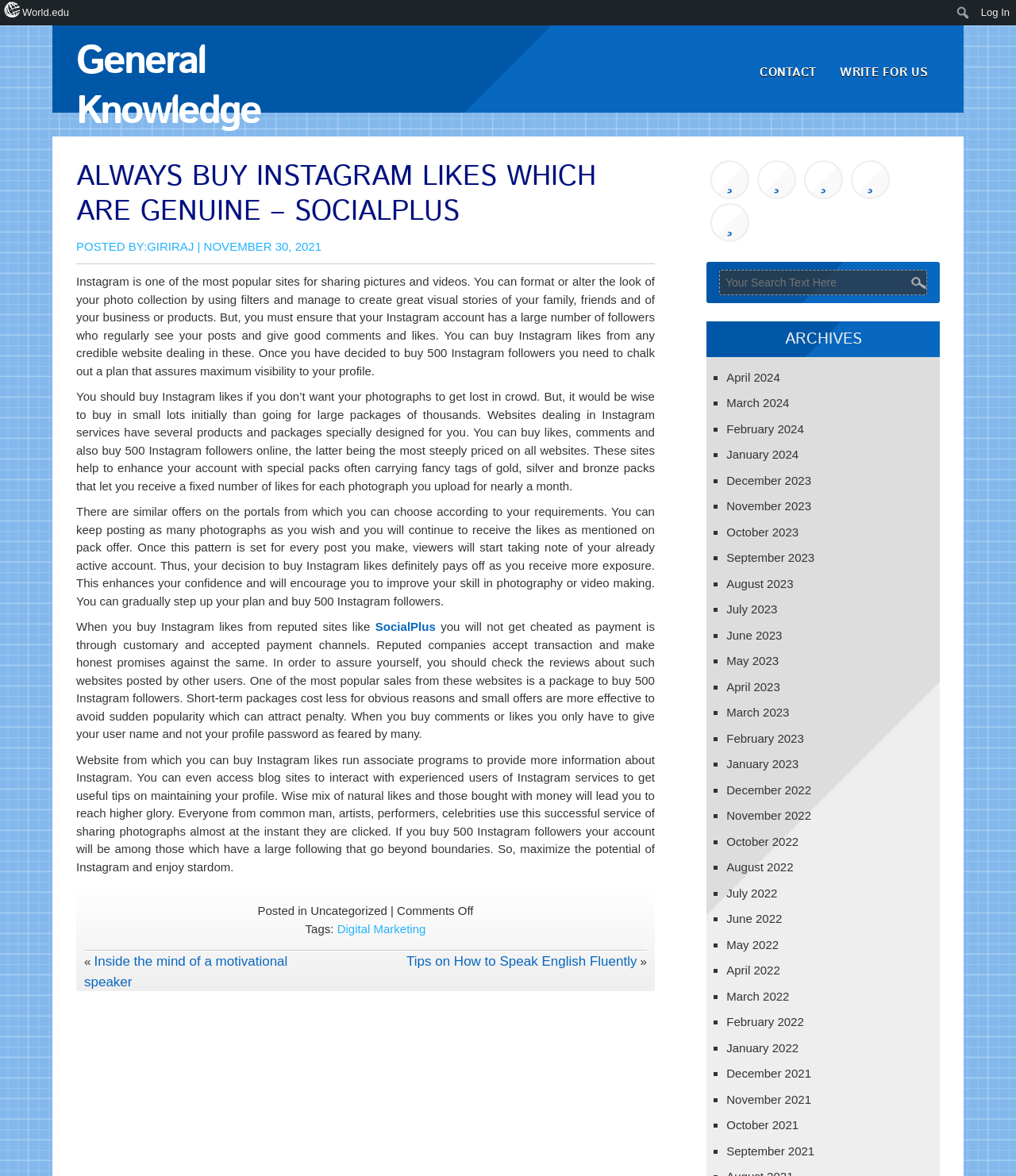Using the description: "name="s" placeholder="Your Search Text Here"", determine the UI element's bounding box coordinates. Ensure the coordinates are in the format of four float numbers between 0 and 1, i.e., [left, top, right, bottom].

[0.708, 0.229, 0.913, 0.251]